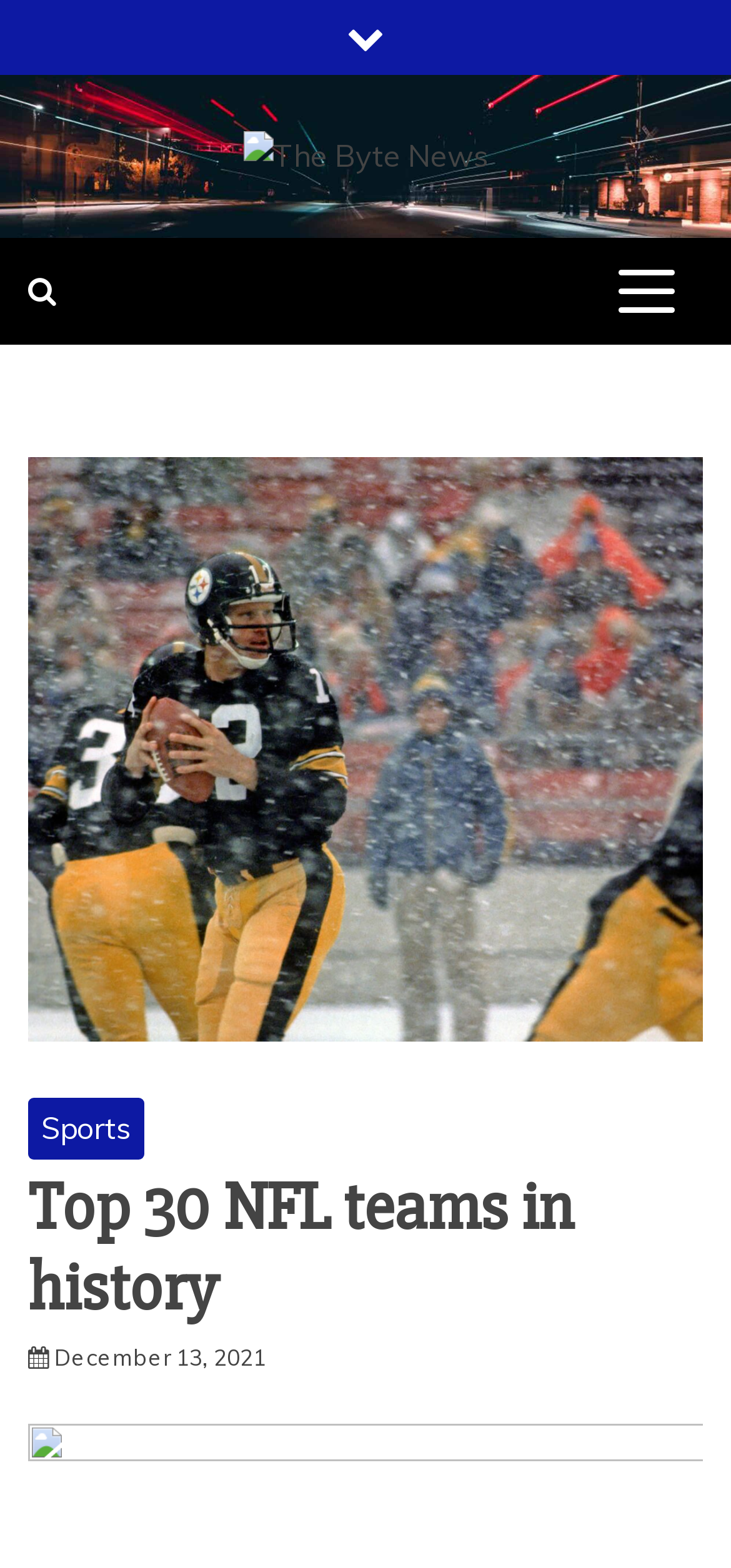Give a short answer using one word or phrase for the question:
What is the category of the article?

Sports